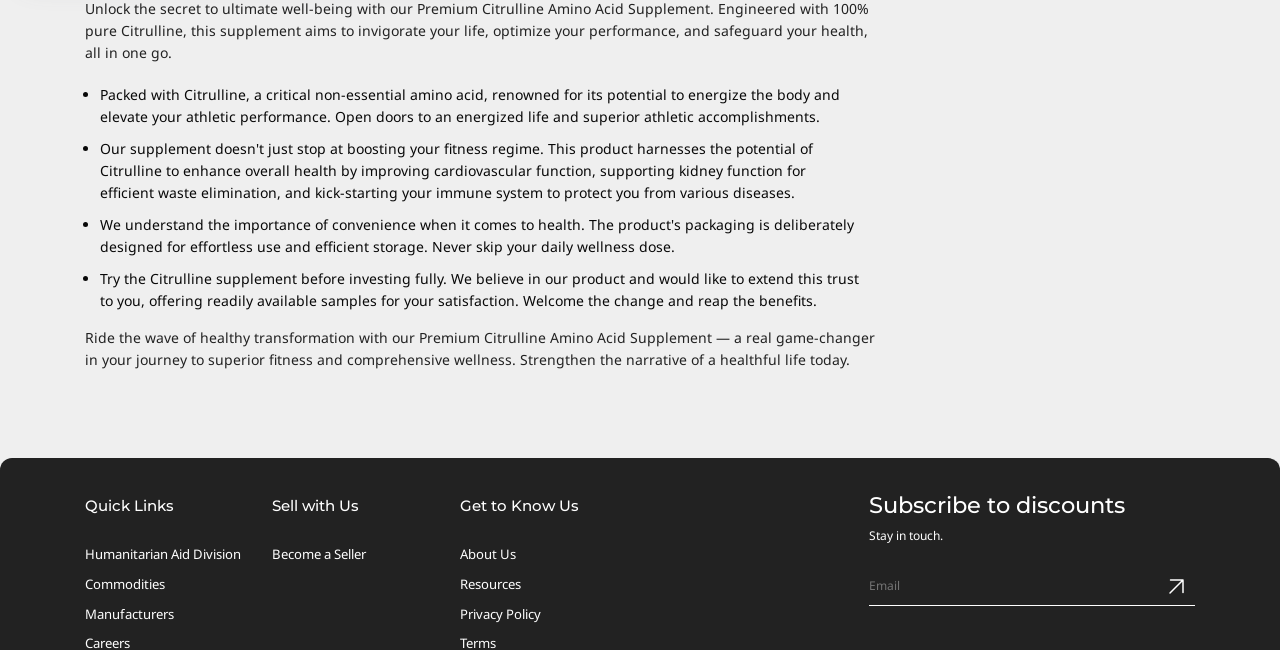How many links are under 'Quick Links'?
Based on the image, provide a one-word or brief-phrase response.

3